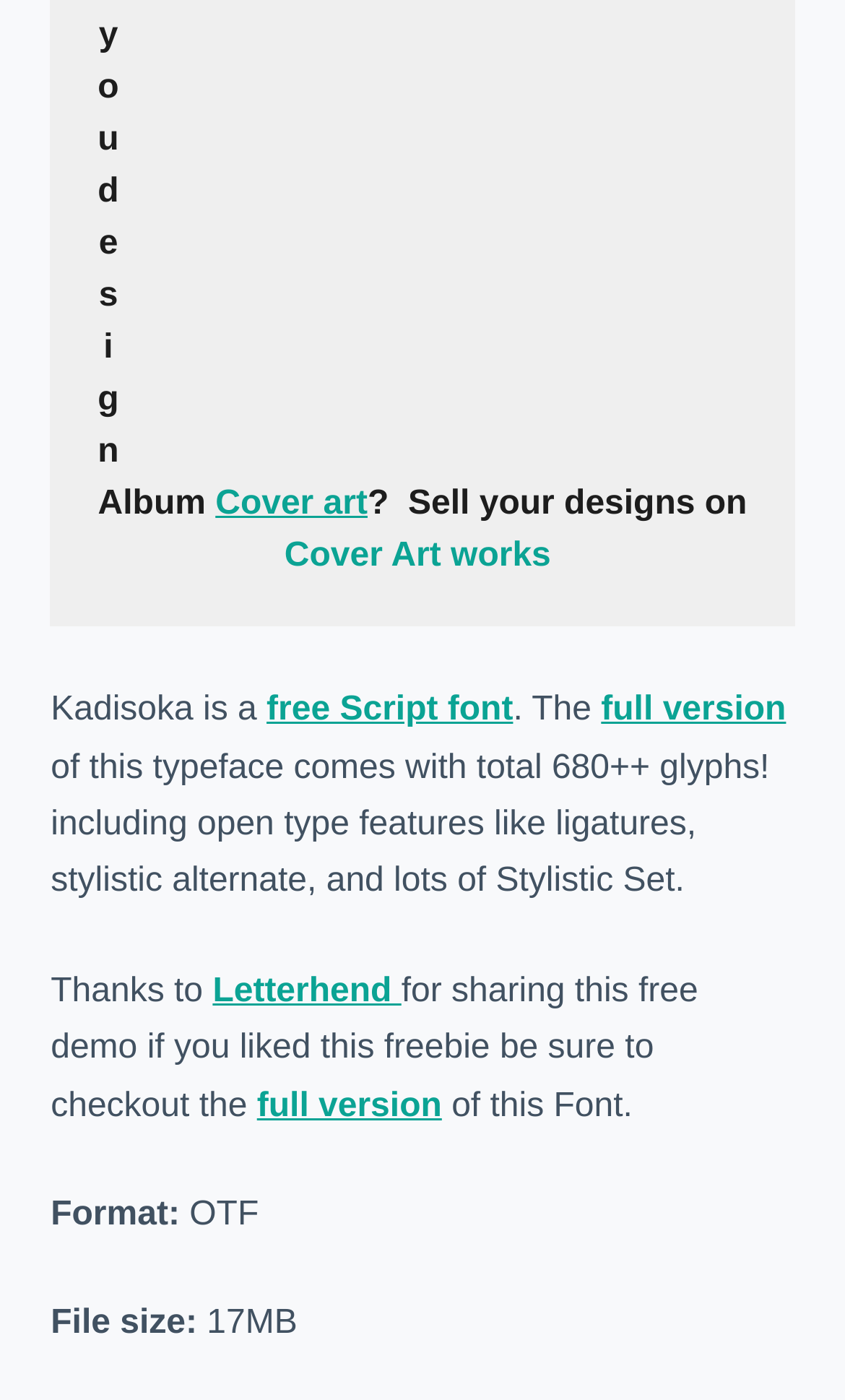Who shared the free demo of the font?
Based on the image, answer the question in a detailed manner.

The name of the person who shared the free demo is mentioned in the text 'Thanks to Letterhend for sharing this free demo if you liked this freebie be sure to checkout the full version of this Font.' which is a static text element on the webpage.